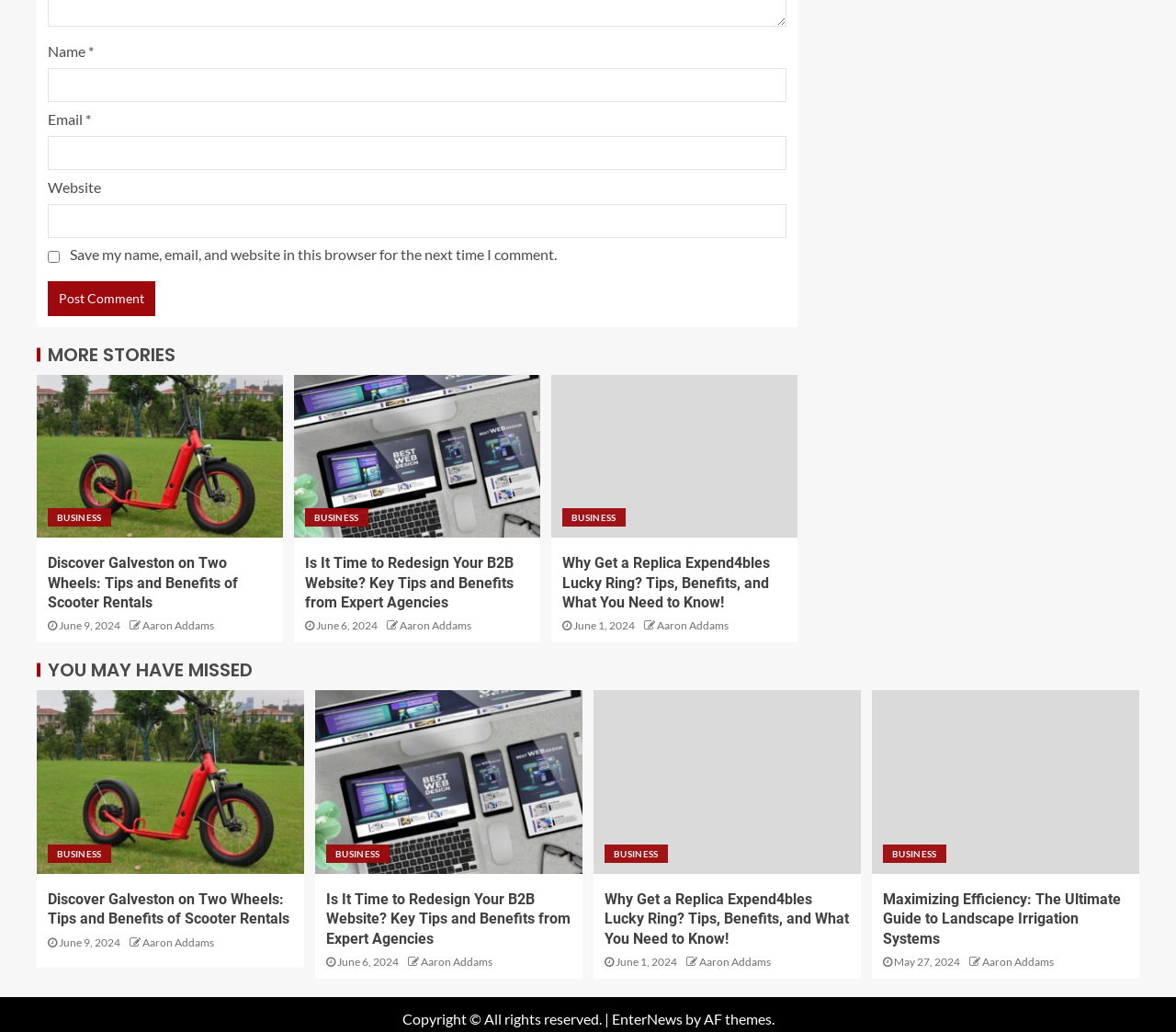Identify the bounding box for the UI element described as: "parent_node: Email * aria-describedby="email-notes" name="email"". Ensure the coordinates are four float numbers between 0 and 1, formatted as [left, top, right, bottom].

[0.041, 0.132, 0.669, 0.165]